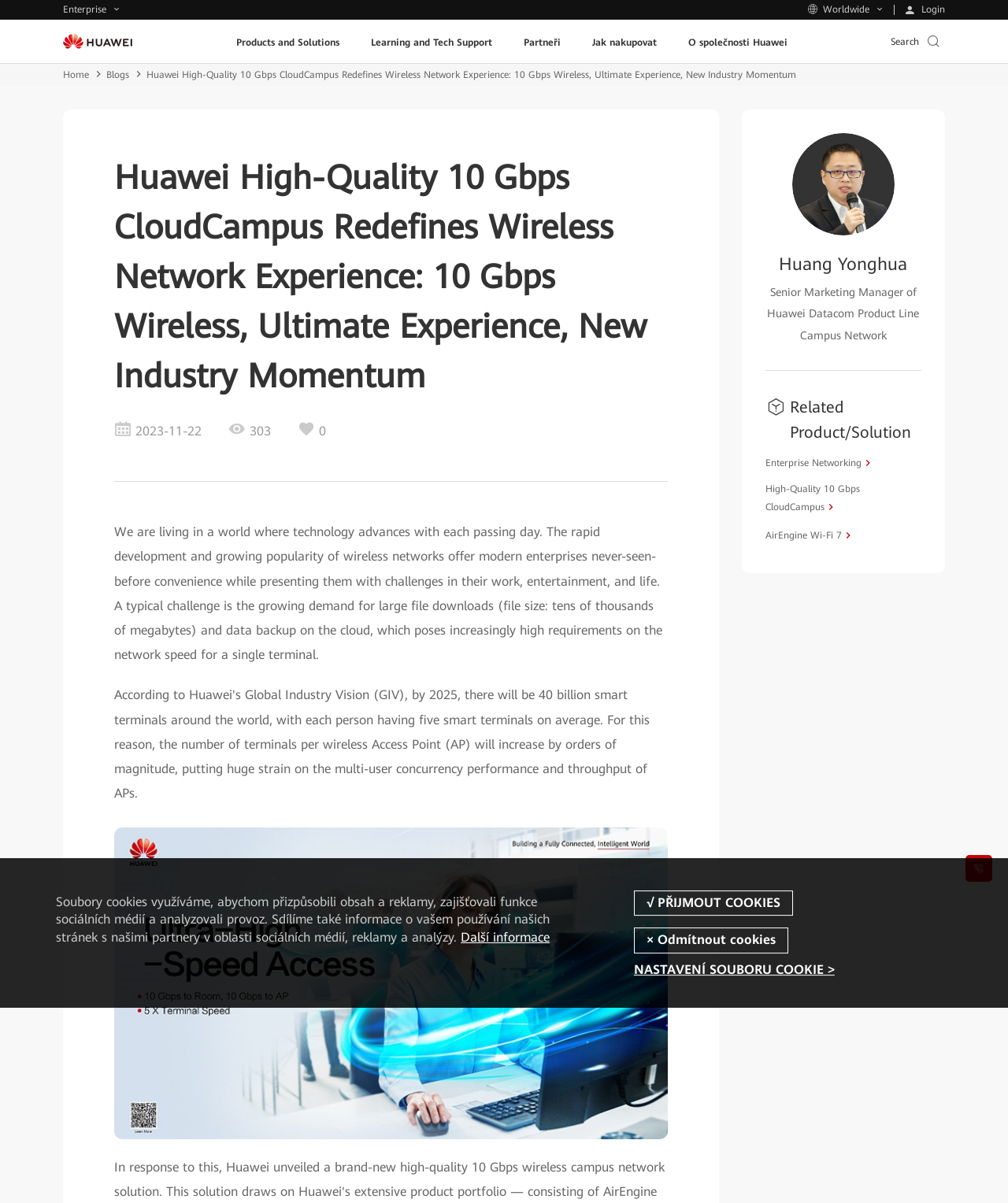Determine the bounding box coordinates of the clickable region to carry out the instruction: "Learn more about Huawei High-Quality 10 Gbps CloudCampus".

[0.759, 0.376, 0.862, 0.393]